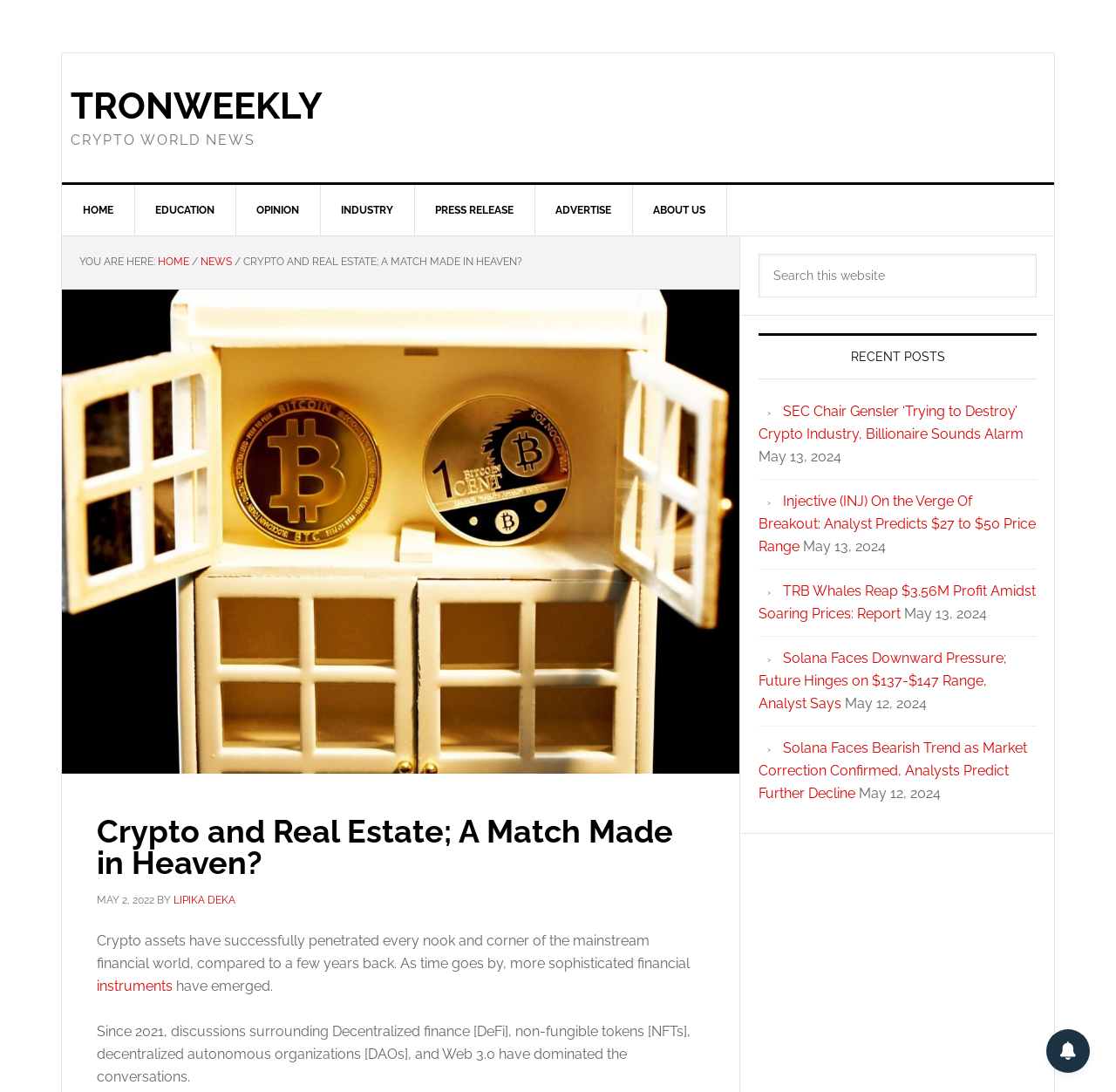Based on the provided description, "Home", find the bounding box of the corresponding UI element in the screenshot.

[0.055, 0.169, 0.121, 0.216]